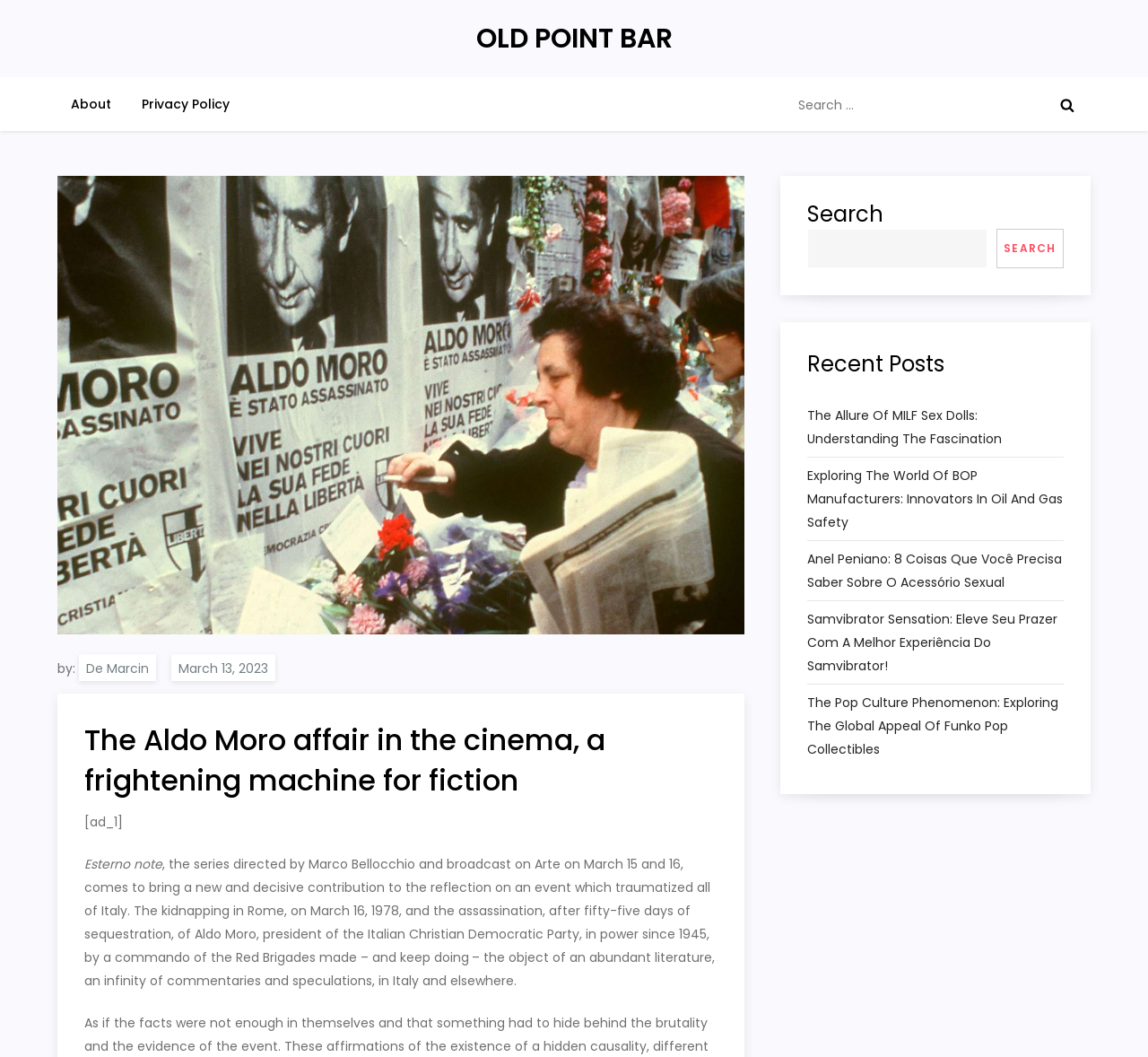Identify the webpage's primary heading and generate its text.

The Aldo Moro affair in the cinema, a frightening machine for fiction